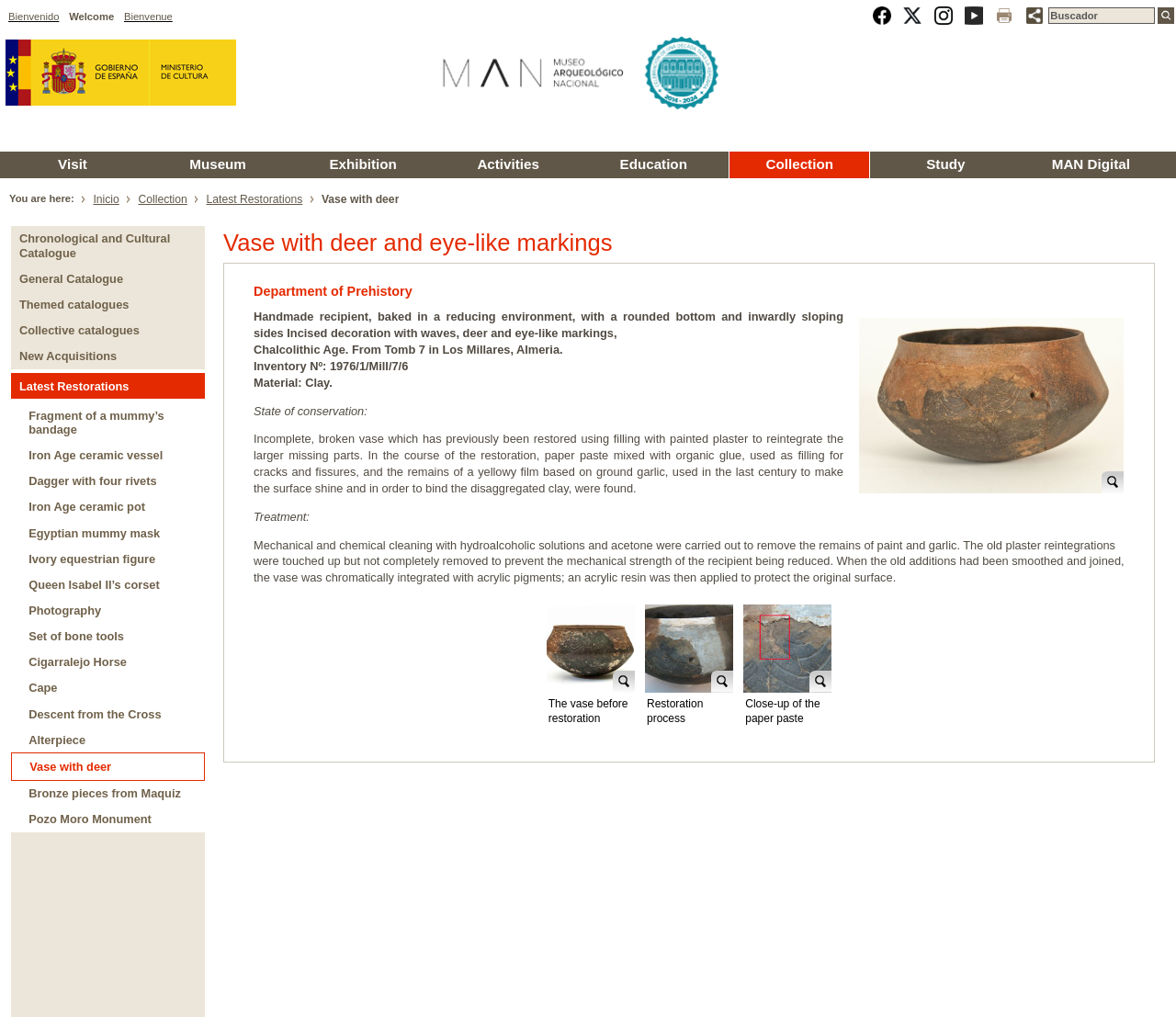Please identify the bounding box coordinates of the clickable element to fulfill the following instruction: "Click on the image to see the vase after restoration". The coordinates should be four float numbers between 0 and 1, i.e., [left, top, right, bottom].

[0.73, 0.312, 0.956, 0.486]